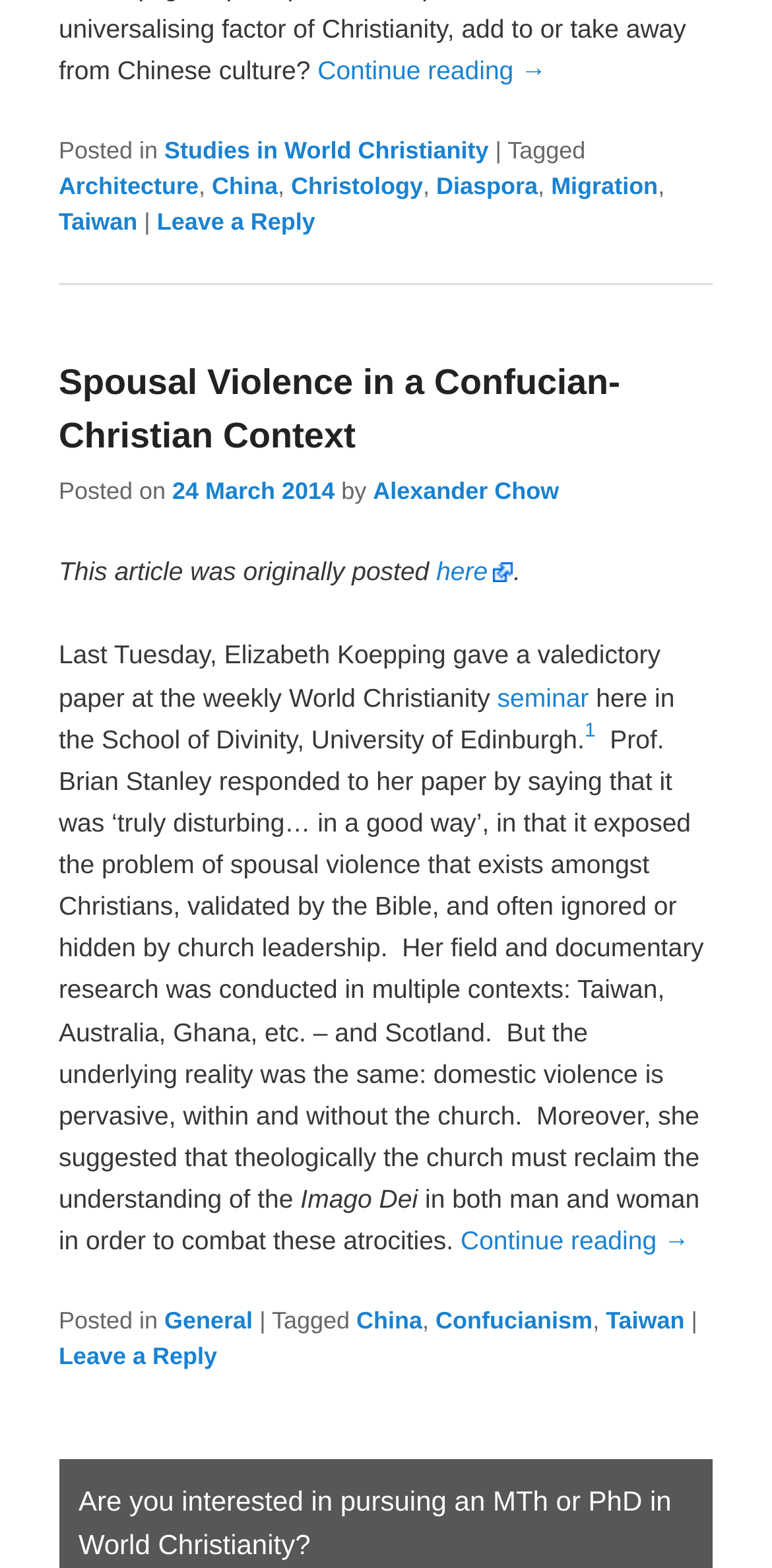Bounding box coordinates are specified in the format (top-left x, top-left y, bottom-right x, bottom-right y). All values are floating point numbers bounded between 0 and 1. Please provide the bounding box coordinate of the region this sentence describes: here

[0.565, 0.355, 0.665, 0.374]